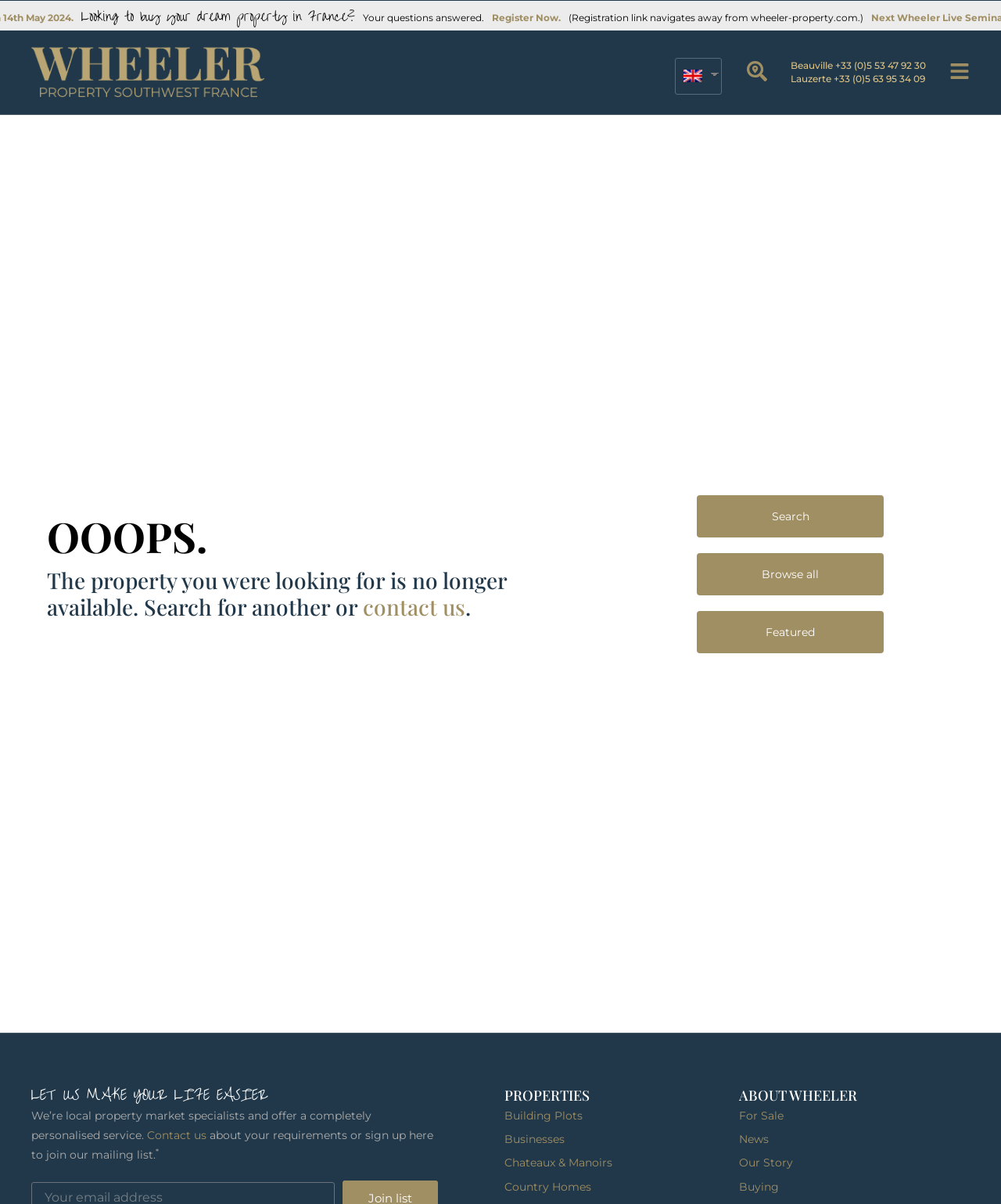Explain the webpage's layout and main content in detail.

This webpage appears to be a property listing website, specifically a page that displays a message indicating that the property the user was looking for is no longer available. 

At the top left, there is a link that reads "Looking to buy your dream property in France?" followed by a few more links, including a language selection option with a flag icon. On the top right, there are three more links: "Search", "Browse all", and "Featured".

Below this, there is a prominent heading that reads "OOOPS." followed by a message "The property you were looking for is no longer available. Search for another or contact us." The "contact us" part is a clickable link. 

Further down, there are three more links: "Search", "Browse all", and "Featured", which are likely related to searching for alternative properties.

The page also features several sections, including "LET US MAKE YOUR LIFE EASIER", which contains a brief description of the website's services and a call-to-action to contact them. There is also a section titled "PROPERTIES" with links to different types of properties, such as building plots, businesses, and country homes. Another section, "ABOUT WHEELER", contains links to pages about the company, including "For Sale", "News", and "Our Story".

At the very bottom of the page, there is a link with no text, and another link with a flag icon.